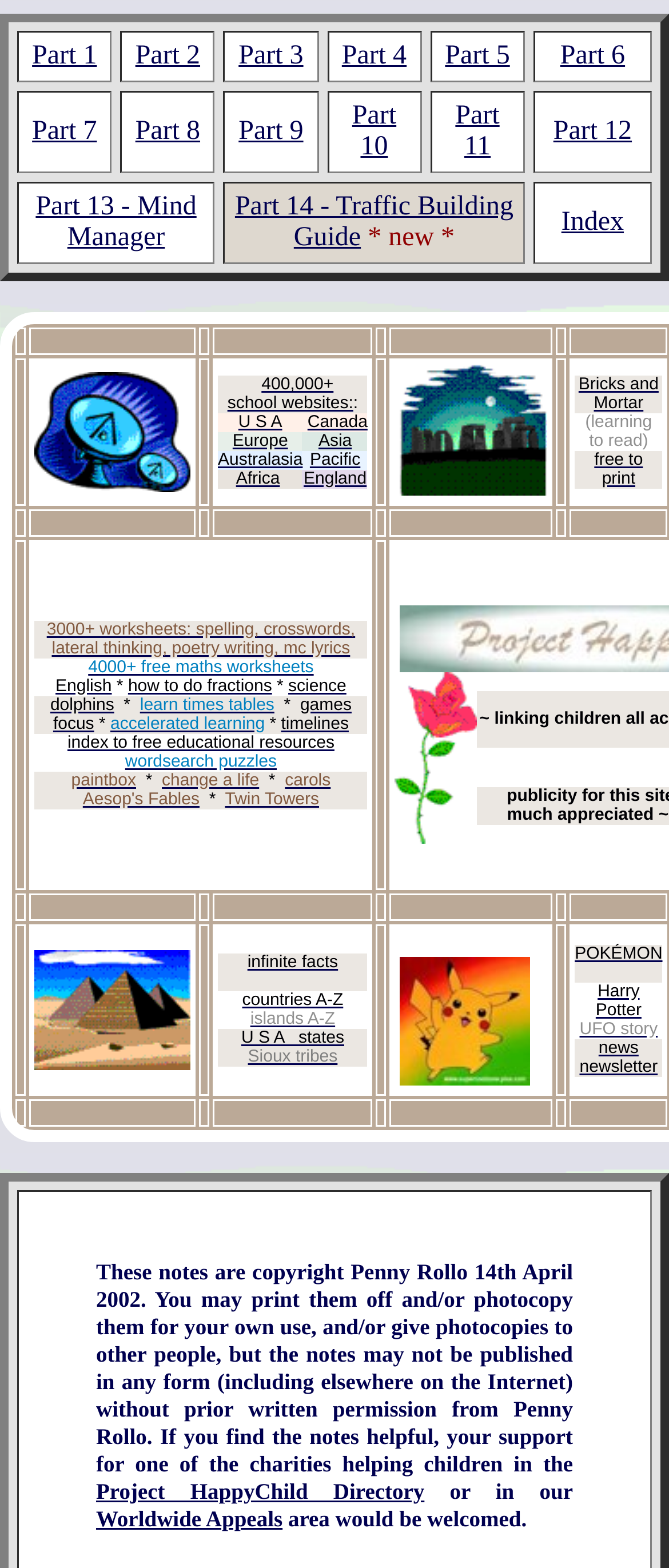Pinpoint the bounding box coordinates of the clickable element to carry out the following instruction: "Click on Part 1."

[0.048, 0.026, 0.145, 0.045]